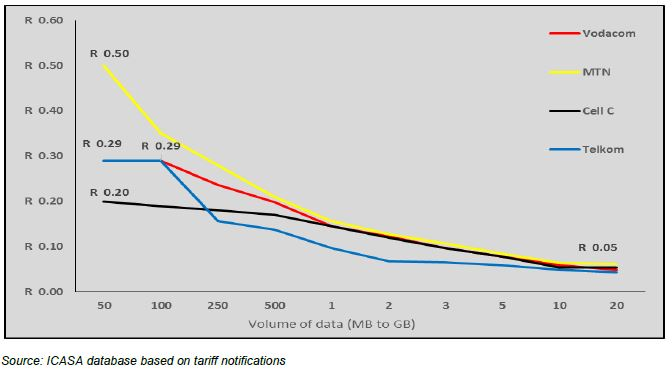Describe all the elements in the image with great detail.

The image displays a chart illustrating the price per megabyte of data from different mobile network operators as the volume of data increases, measured in megabytes (MB) to gigabytes (GB). Each colored line corresponds to a specific operator:

- **Vodacom** is represented by the red line, which starts at R0.50 and decreases gradually.
- **MTN**, depicted in yellow, begins at R0.29 and shows a steady decline in price.
- The **Cell C** line, shown in black, starts at R0.20 and follows a similar downward trend.
- **Telkom**, illustrated in blue, starts at R0.05, indicating the lowest cost per megabyte as data volume increases.

The chart aims to visually highlight how the price per megabyte decreases as customers opt for larger data bundles, ultimately suggesting that rates level out among the providers once reaching a data volume of 20GB. This information is sourced from the ICASA database, emphasizing the cost implications for consumers choosing between different network operators.